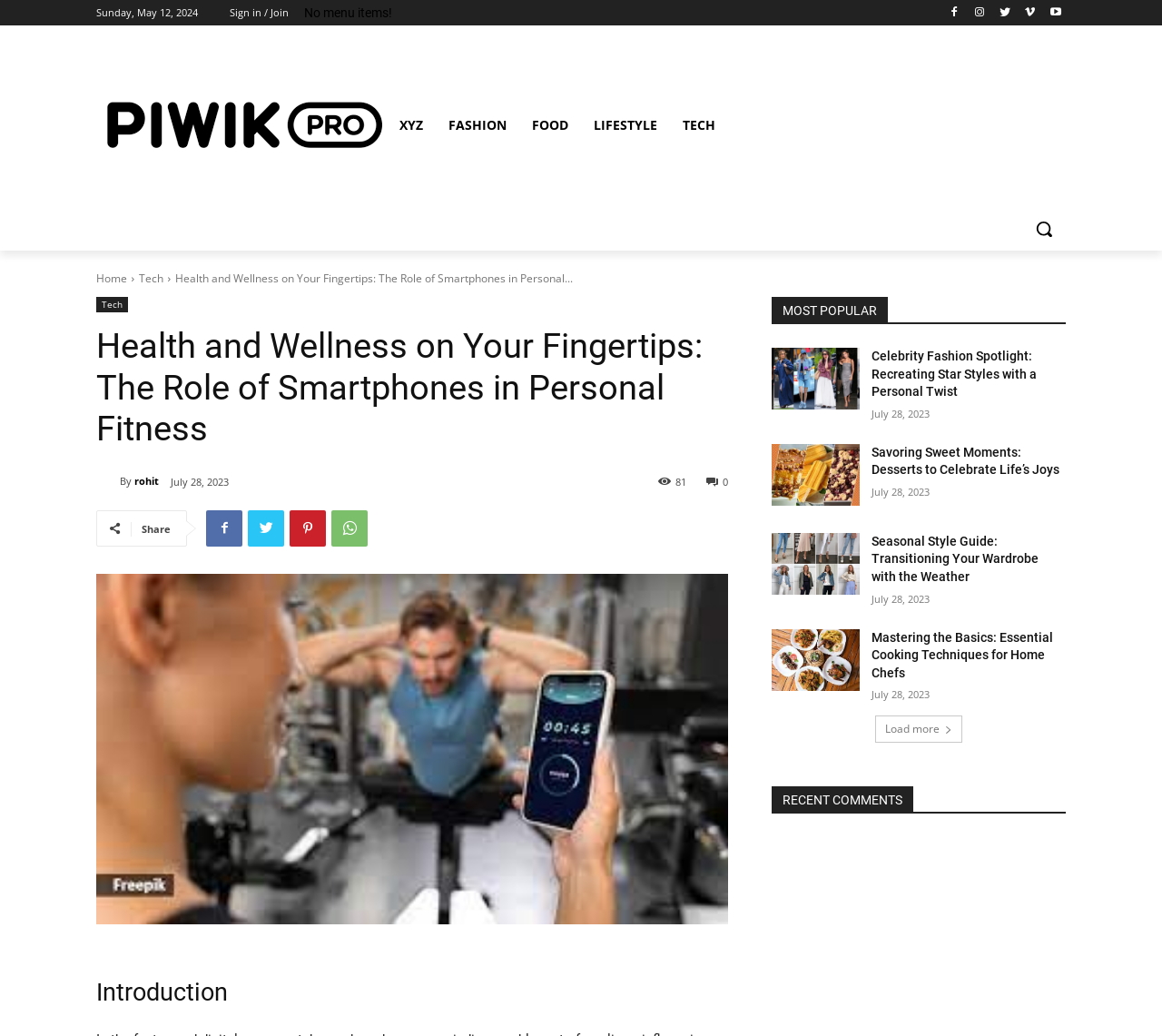Give the bounding box coordinates for this UI element: "Load more". The coordinates should be four float numbers between 0 and 1, arranged as [left, top, right, bottom].

[0.753, 0.691, 0.828, 0.717]